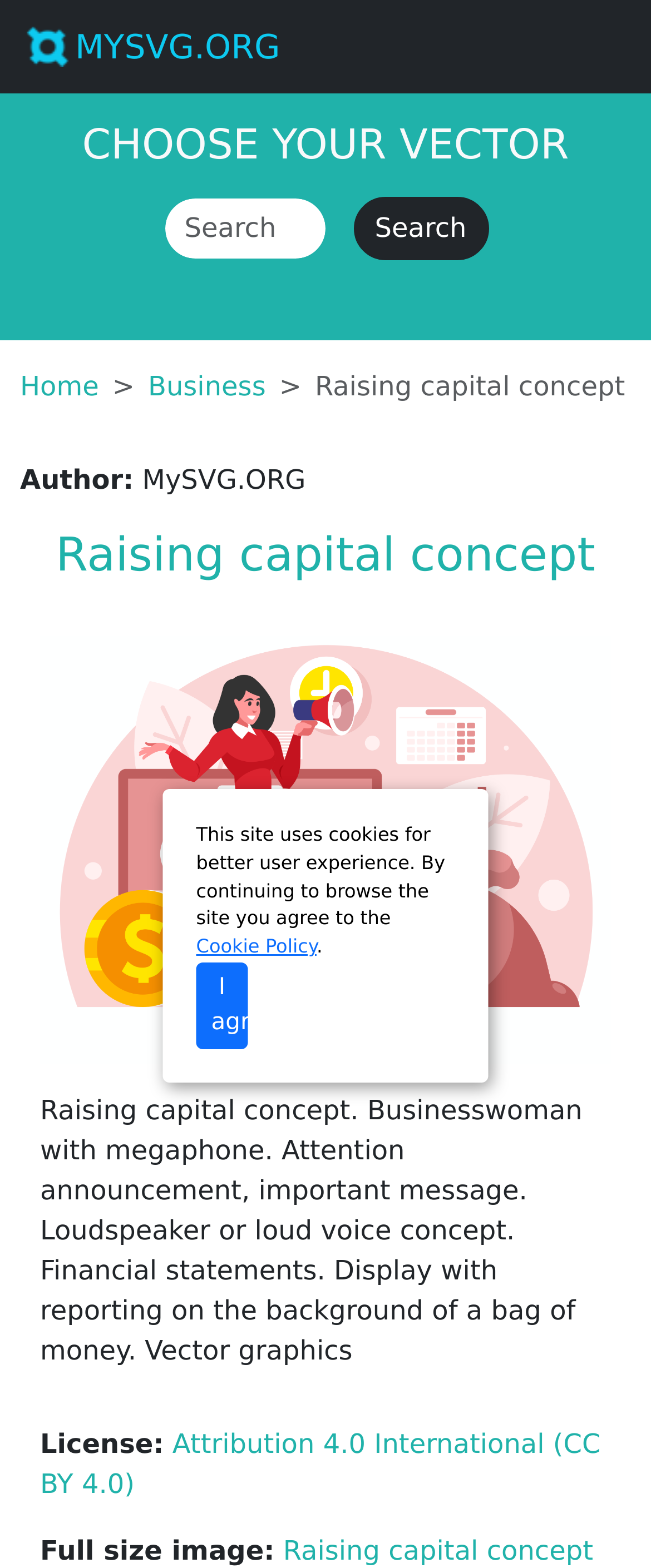Please identify the bounding box coordinates of the element's region that I should click in order to complete the following instruction: "Go to the home page". The bounding box coordinates consist of four float numbers between 0 and 1, i.e., [left, top, right, bottom].

[0.031, 0.236, 0.152, 0.256]